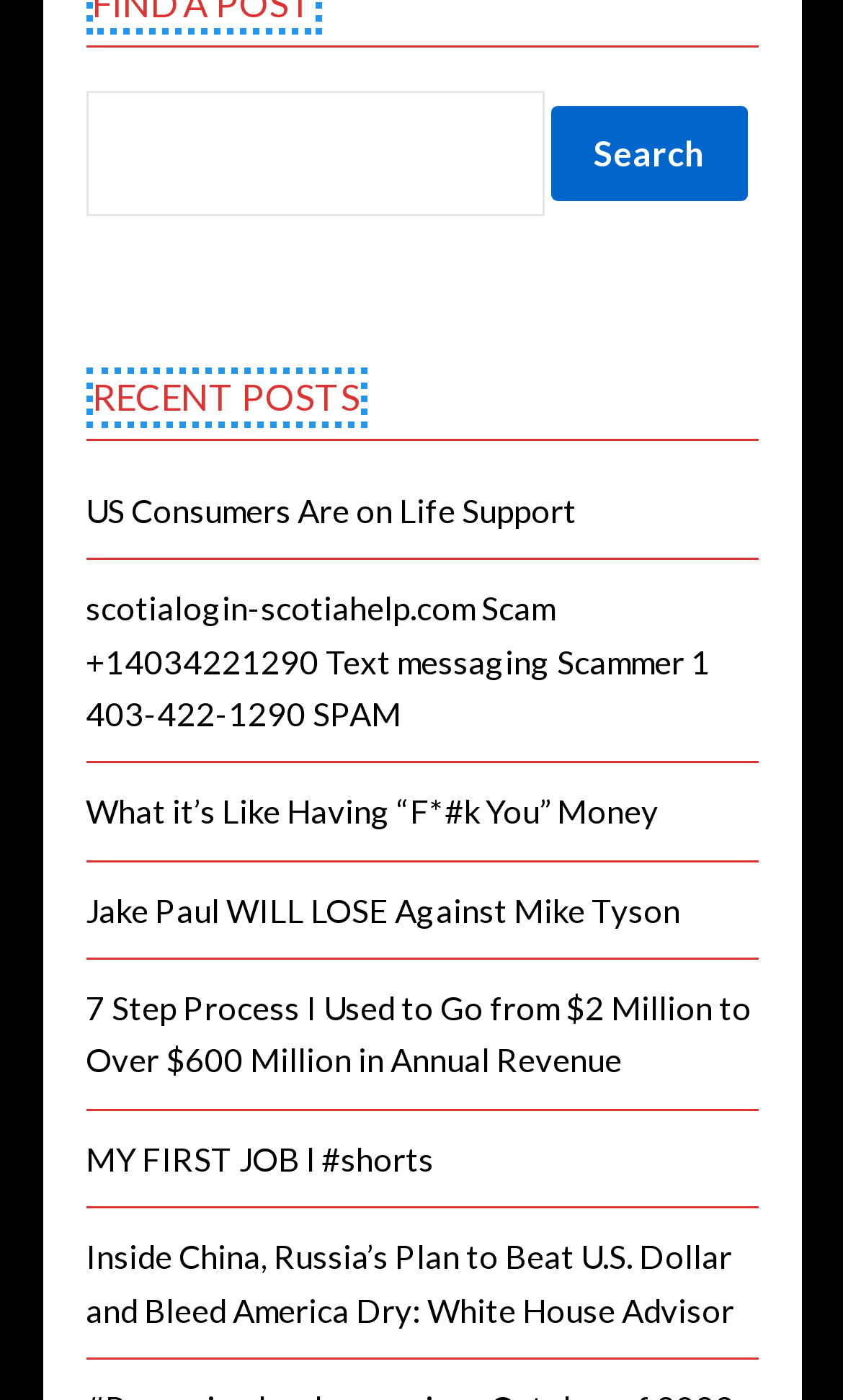Determine the bounding box coordinates of the clickable region to carry out the instruction: "Open the link 'What it’s Like Having “F*#k You” Money'".

[0.101, 0.565, 0.781, 0.593]